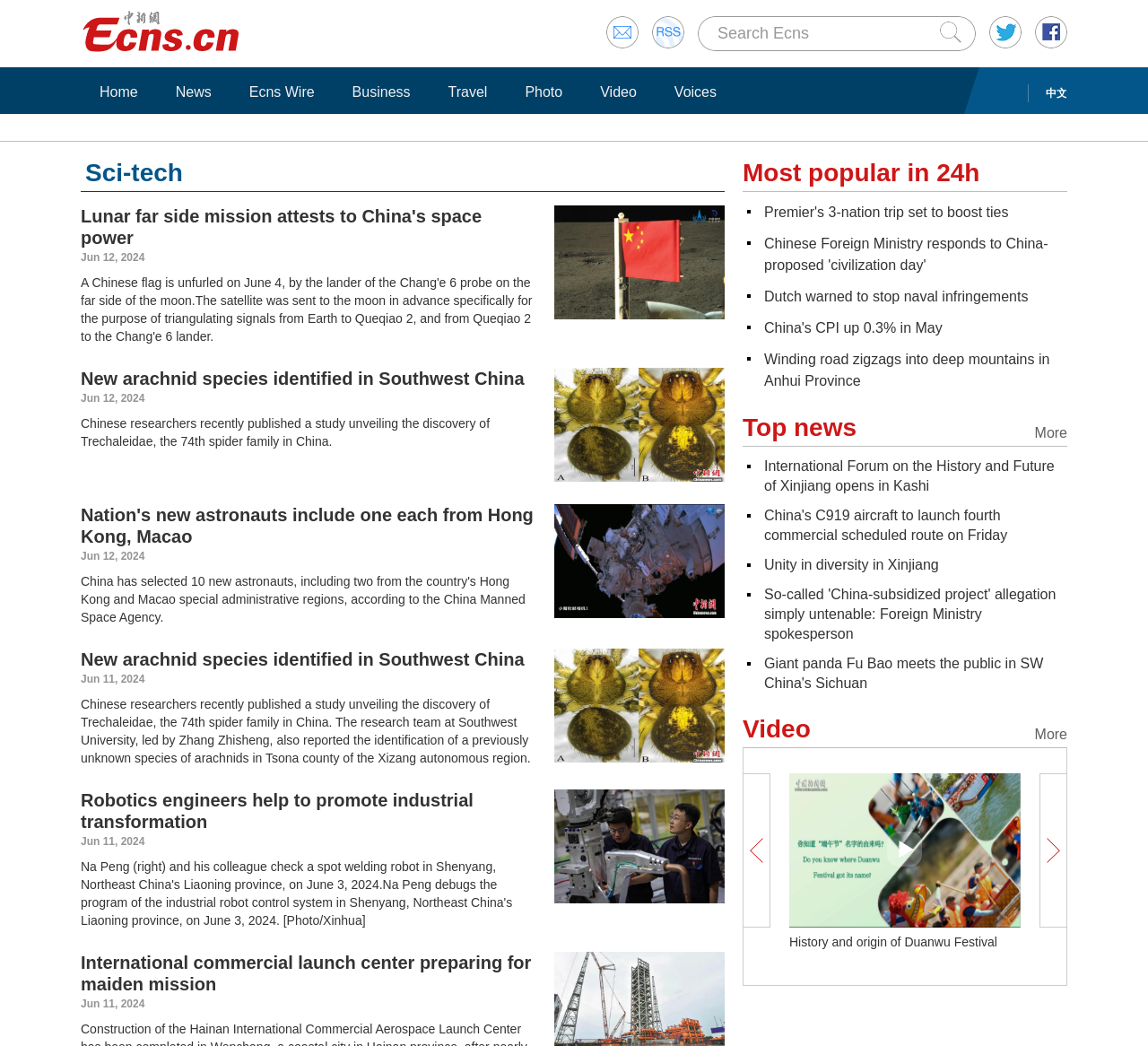How many links are there in the 'Most popular in 24h' section?
Provide a one-word or short-phrase answer based on the image.

5